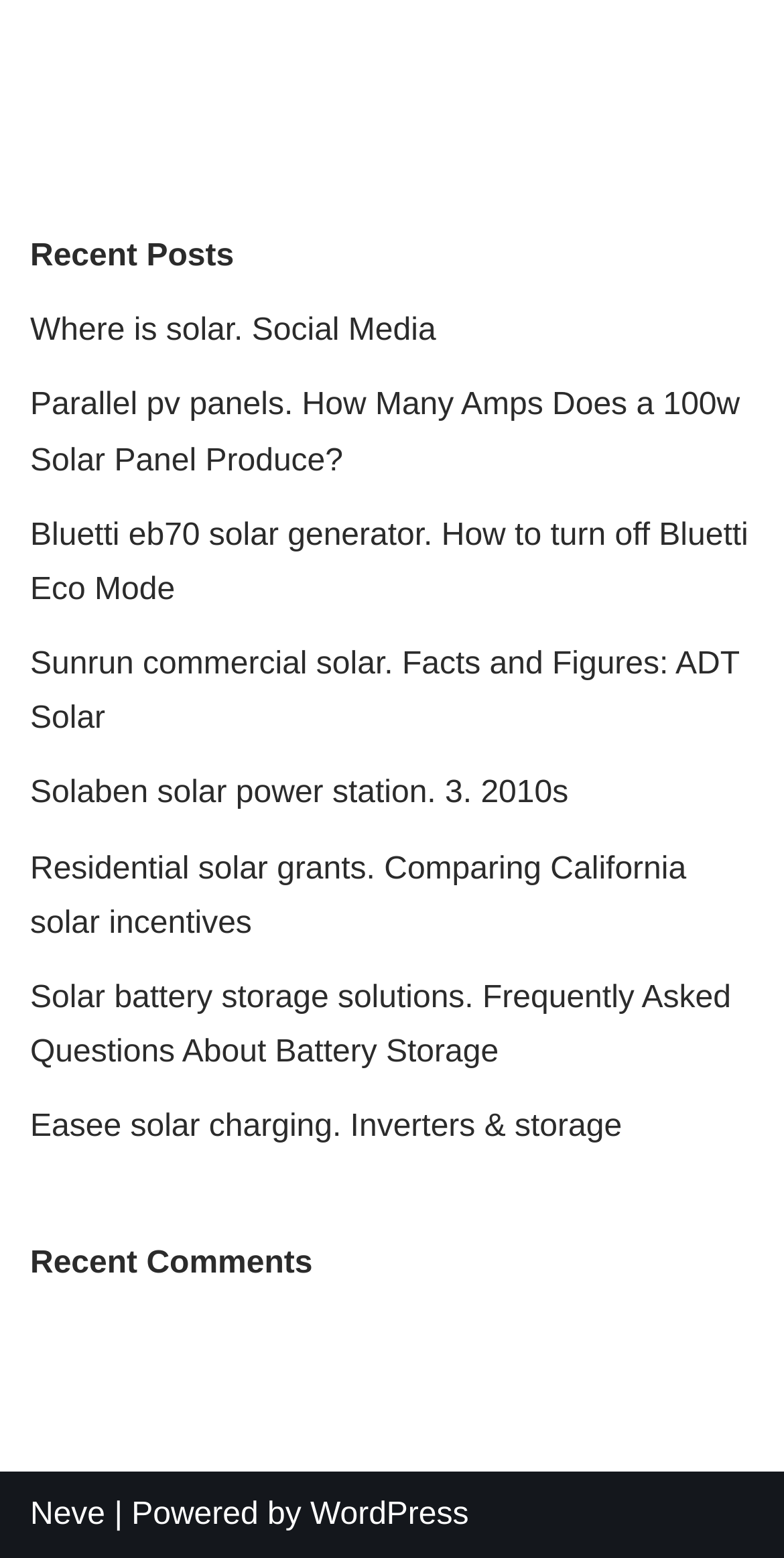Identify the coordinates of the bounding box for the element that must be clicked to accomplish the instruction: "Visit Neve".

[0.038, 0.961, 0.134, 0.983]